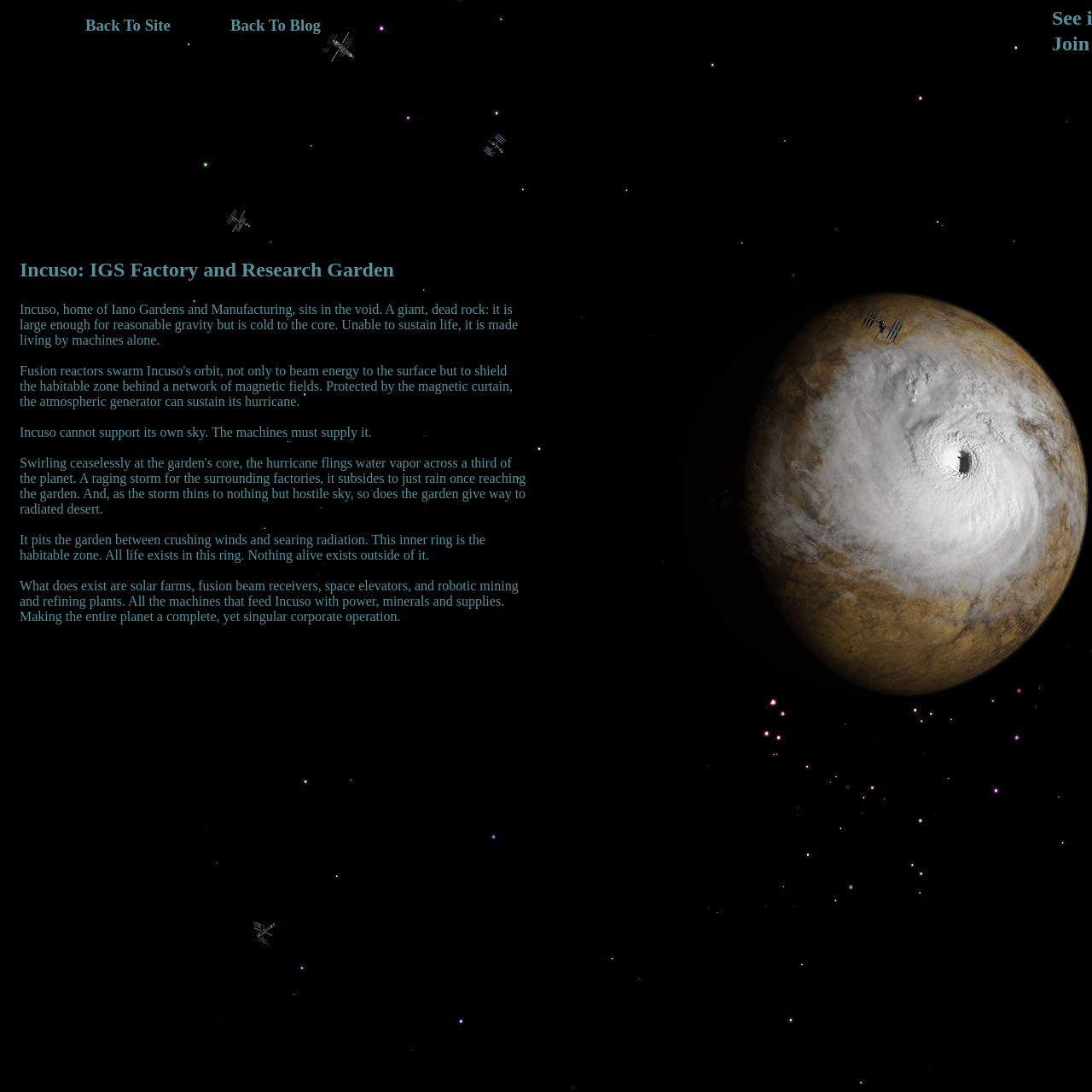Provide a brief response to the question below using a single word or phrase: 
What is the function of the machines in Incuso?

To feed Incuso with power, minerals, and supplies